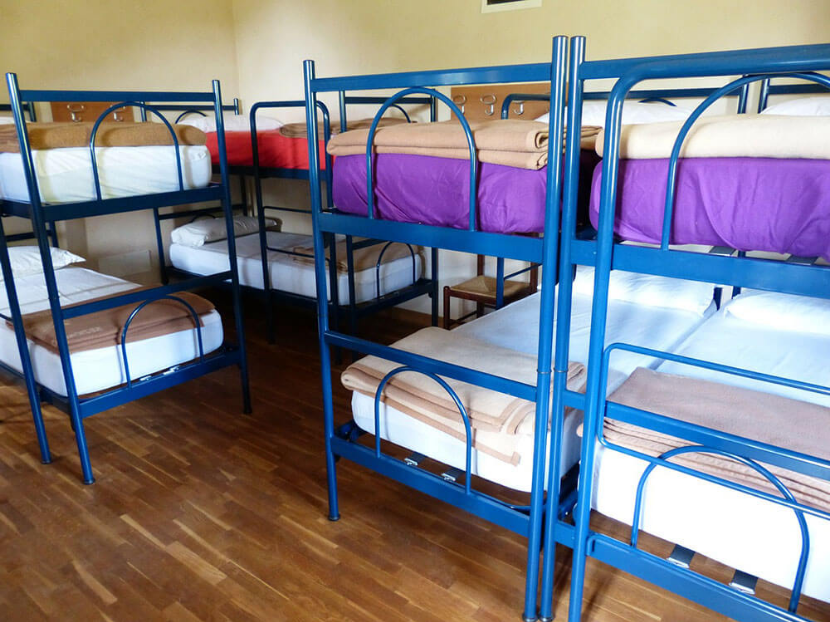Please answer the following question using a single word or phrase: 
What is the source of natural light in the room?

The window